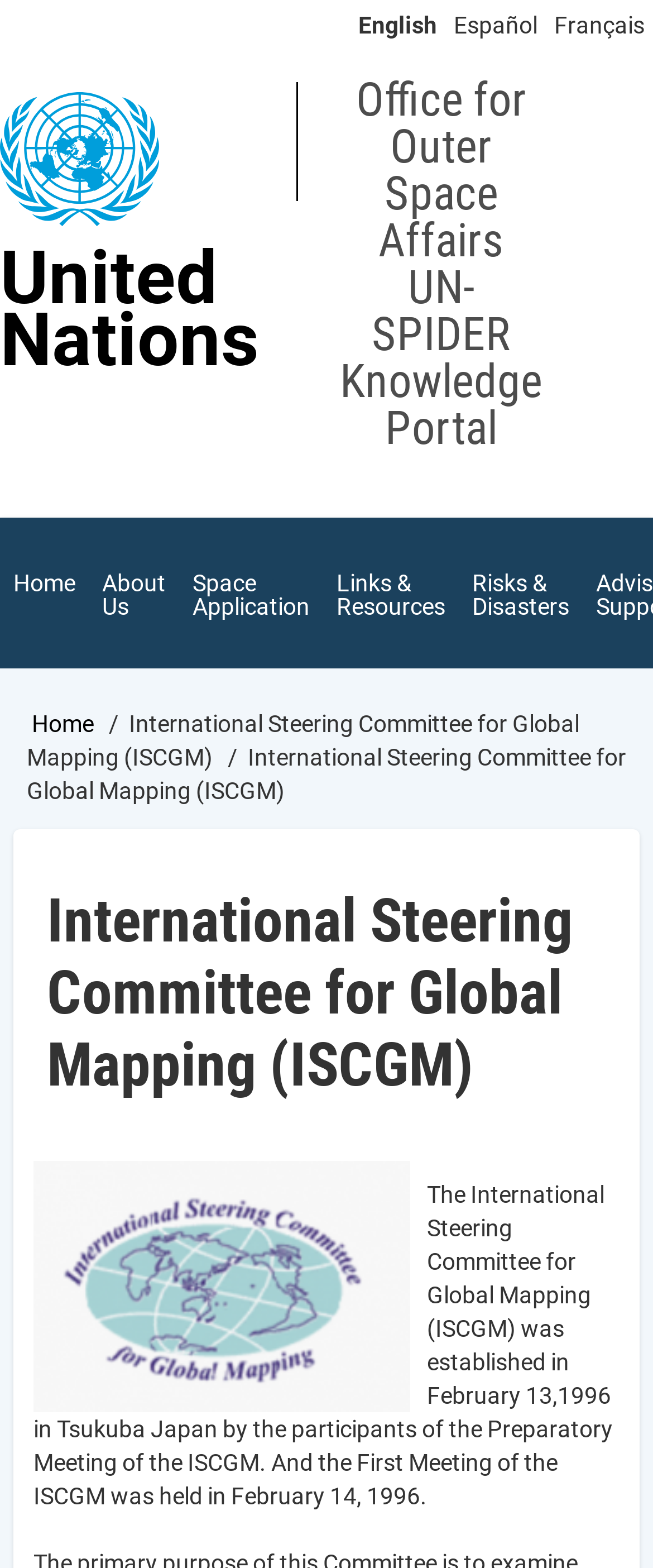Find the bounding box coordinates of the element you need to click on to perform this action: 'Select English language'. The coordinates should be represented by four float values between 0 and 1, in the format [left, top, right, bottom].

[0.549, 0.007, 0.669, 0.025]